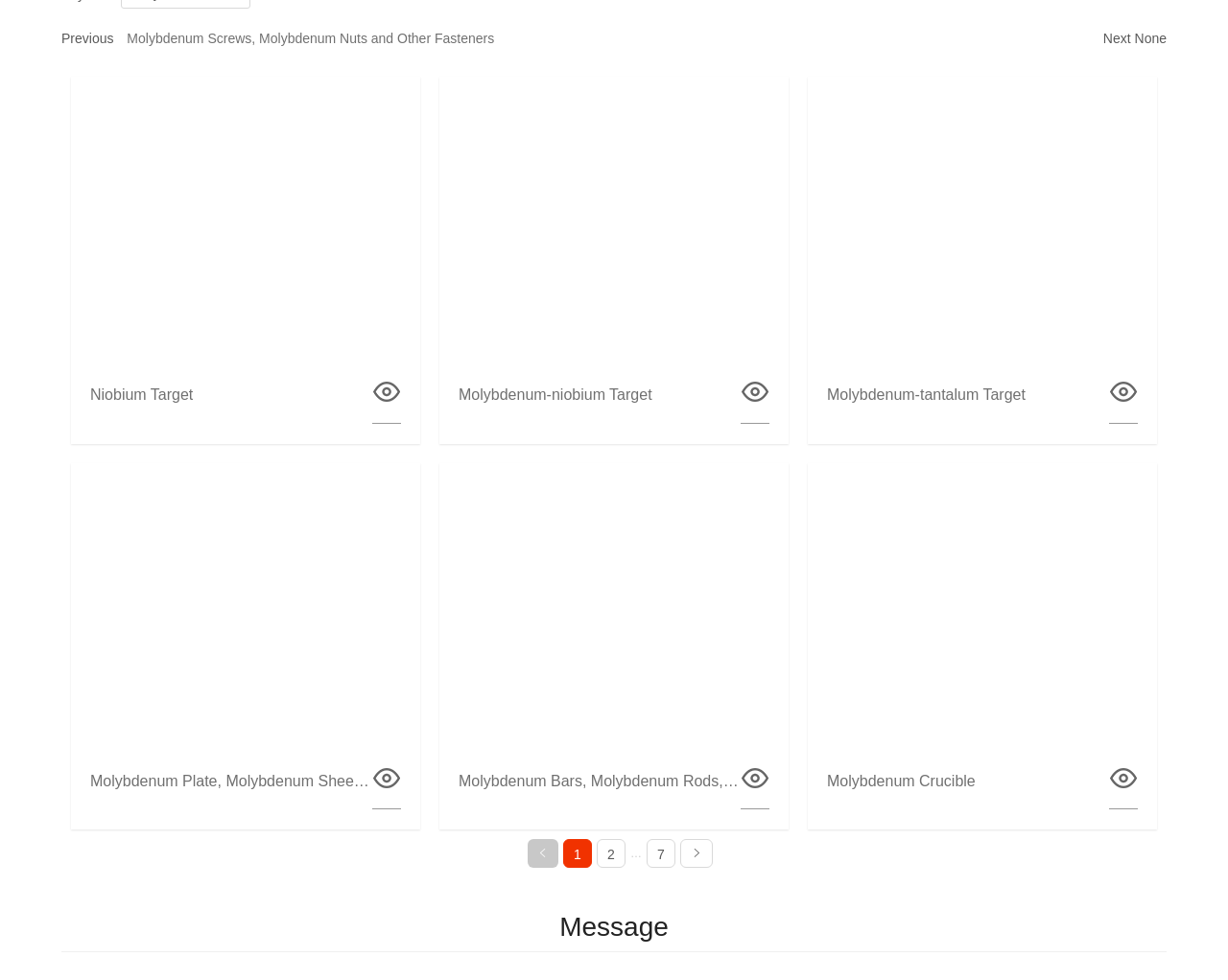Determine the bounding box for the UI element as described: "Molybdenum-tantalum Target". The coordinates should be represented as four float numbers between 0 and 1, formatted as [left, top, right, bottom].

[0.673, 0.385, 0.903, 0.422]